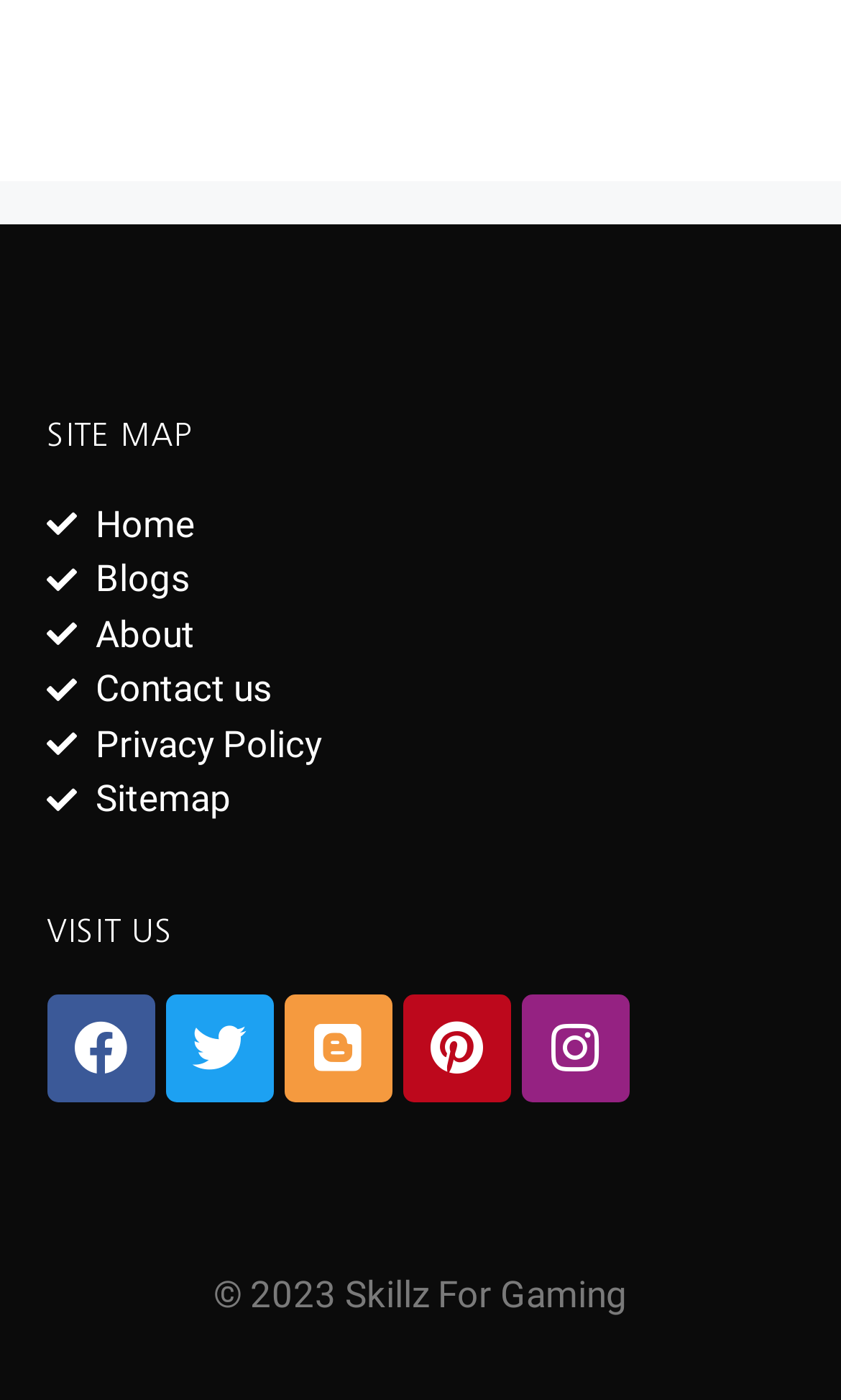Please determine the bounding box coordinates of the element to click on in order to accomplish the following task: "visit blogs". Ensure the coordinates are four float numbers ranging from 0 to 1, i.e., [left, top, right, bottom].

[0.056, 0.395, 0.944, 0.434]